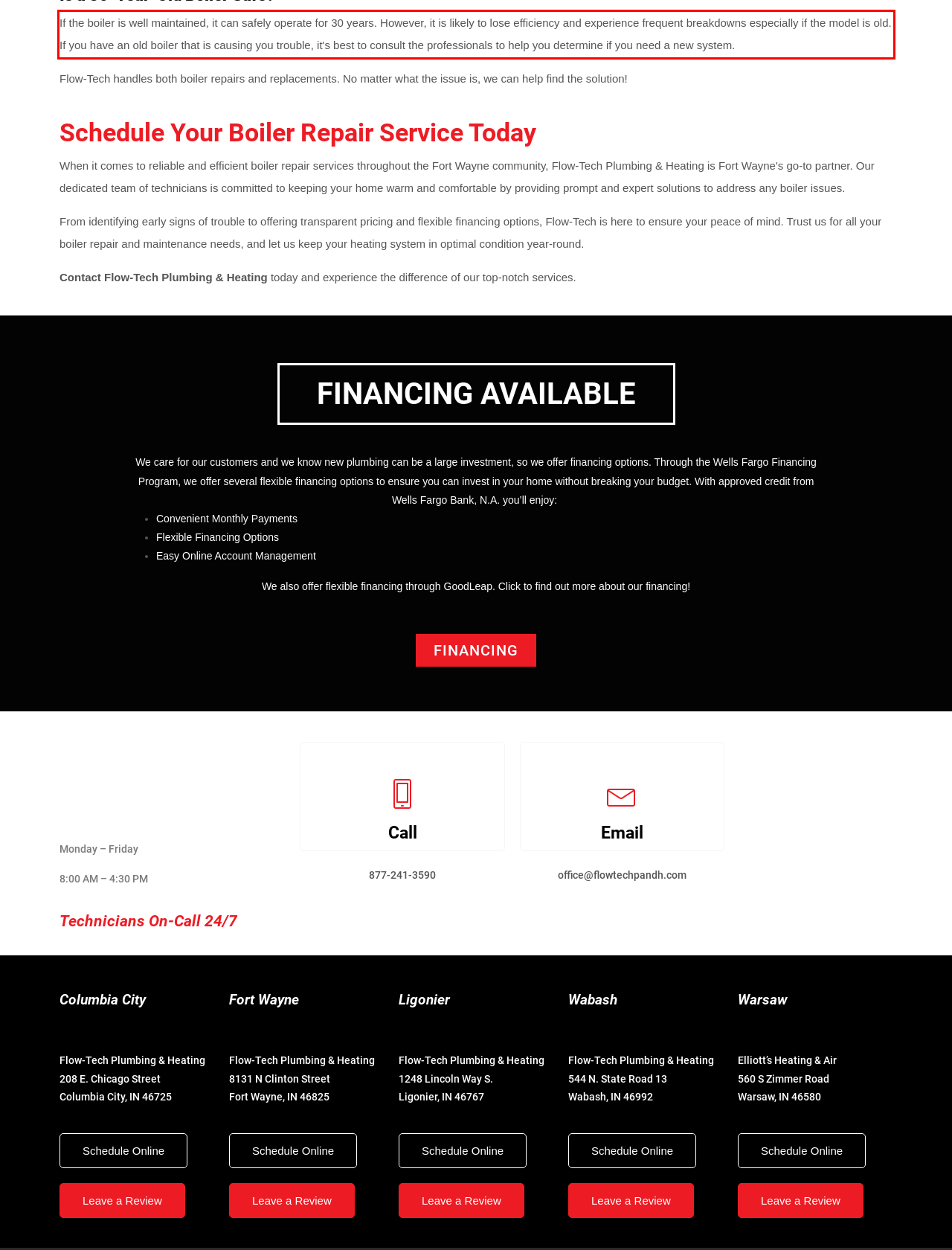Please look at the webpage screenshot and extract the text enclosed by the red bounding box.

If the boiler is well maintained, it can safely operate for 30 years. However, it is likely to lose efficiency and experience frequent breakdowns especially if the model is old. If you have an old boiler that is causing you trouble, it's best to consult the professionals to help you determine if you need a new system.